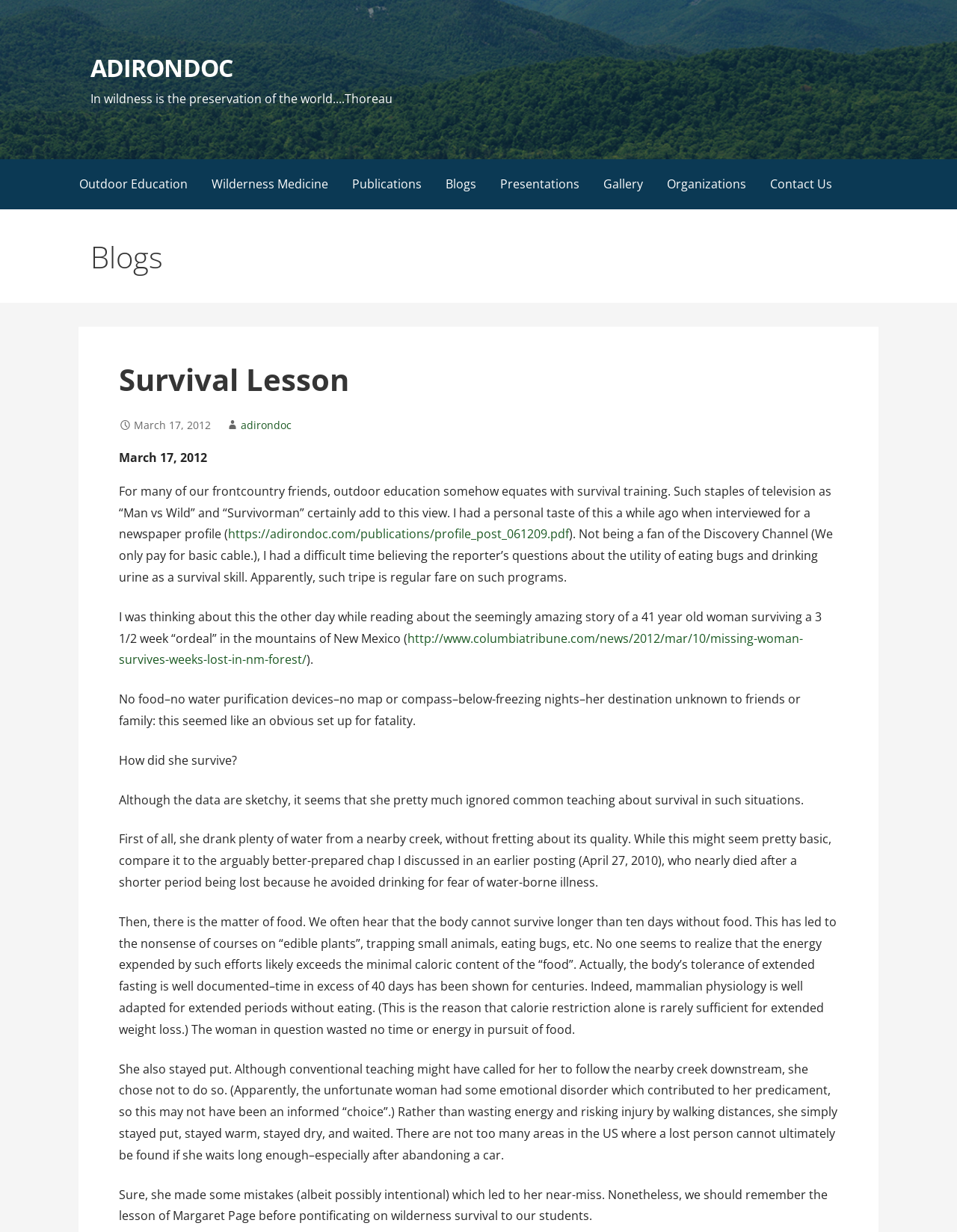What is the topic of the blog post? Look at the image and give a one-word or short phrase answer.

Survival Lesson